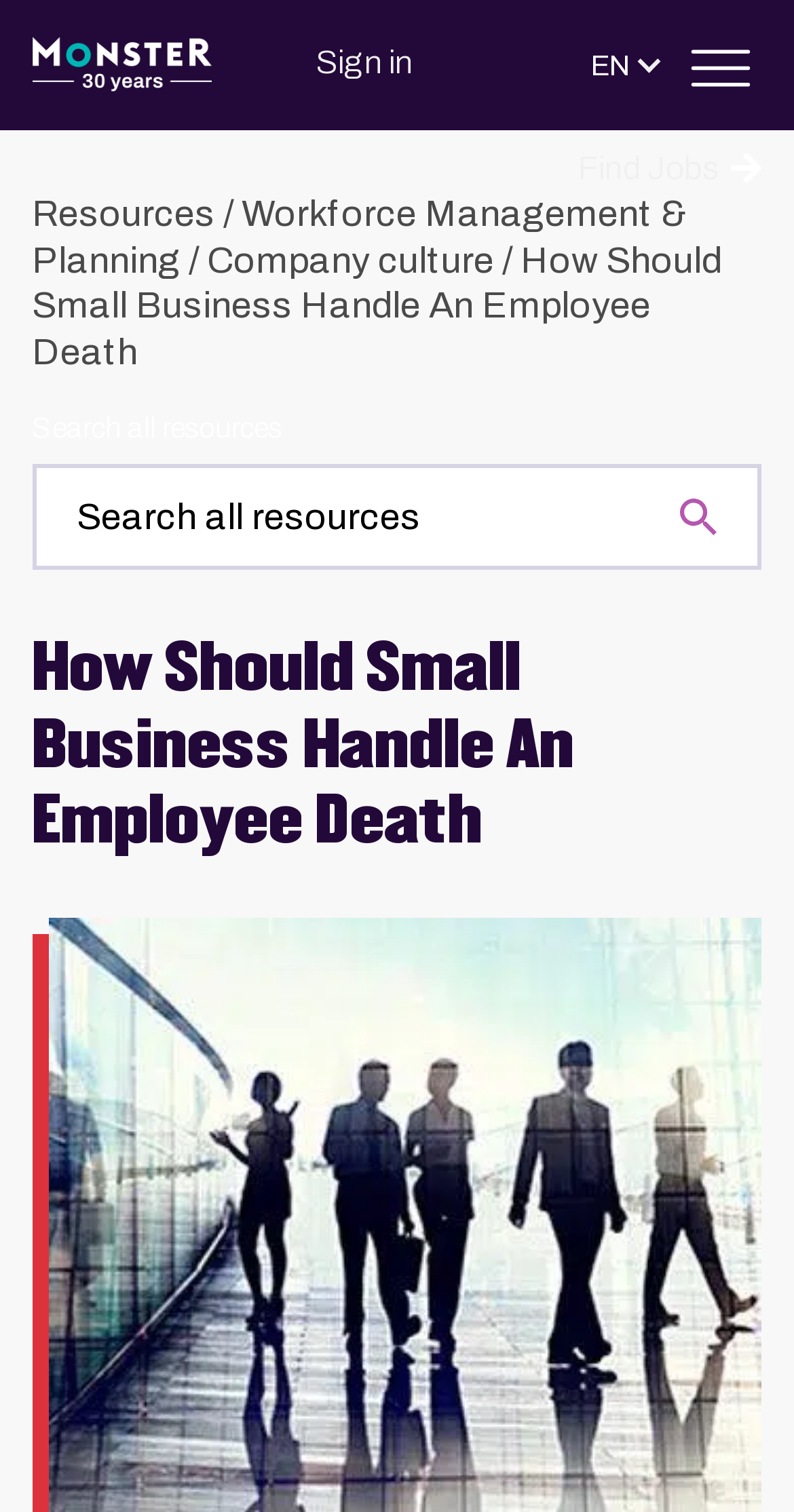What is the topic of the current article?
Use the information from the screenshot to give a comprehensive response to the question.

The topic of the current article is identified by the heading element with the bounding box coordinates [0.04, 0.417, 0.96, 0.569] and is described as 'How Should Small Business Handle An Employee Death'.